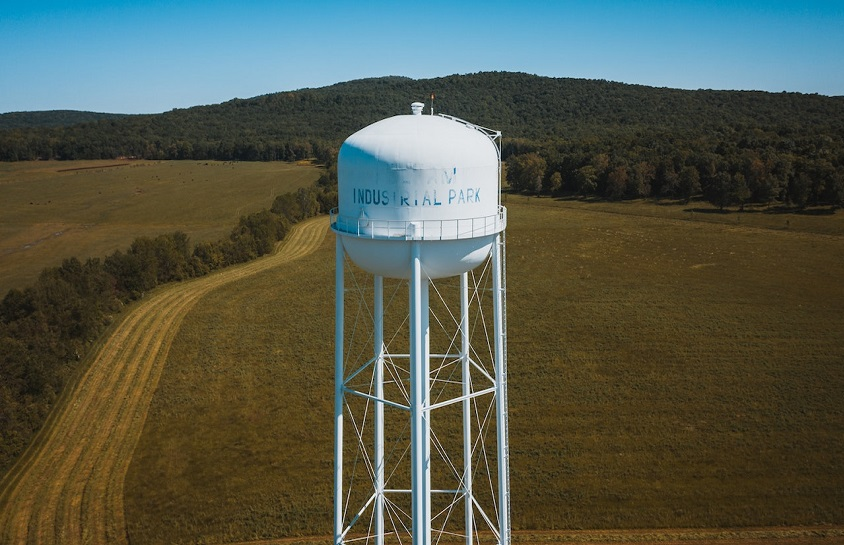What is the significance of the water tower?
Based on the image, give a one-word or short phrase answer.

Providing water resources